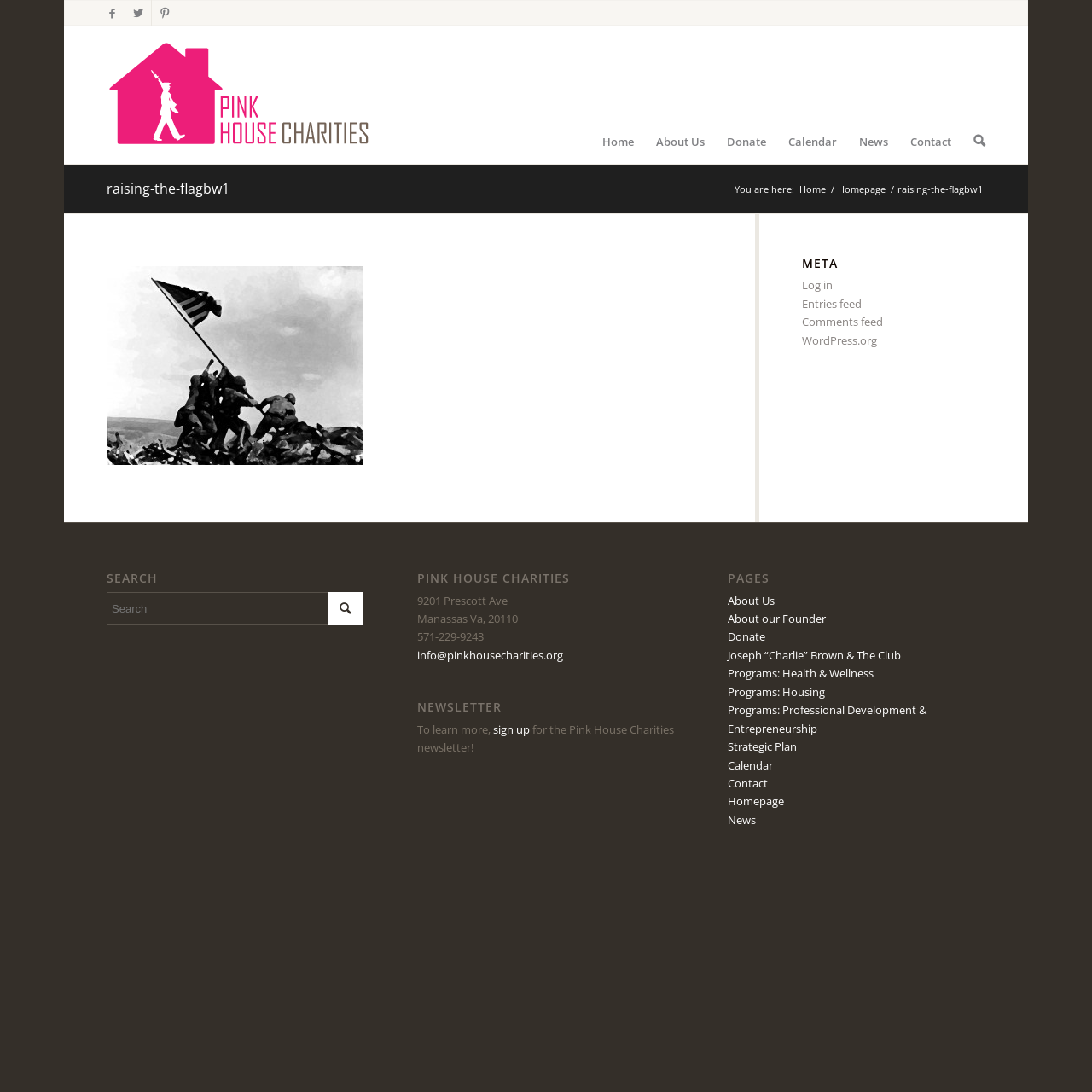Please specify the bounding box coordinates of the clickable section necessary to execute the following command: "Click the Home link".

[0.541, 0.024, 0.591, 0.15]